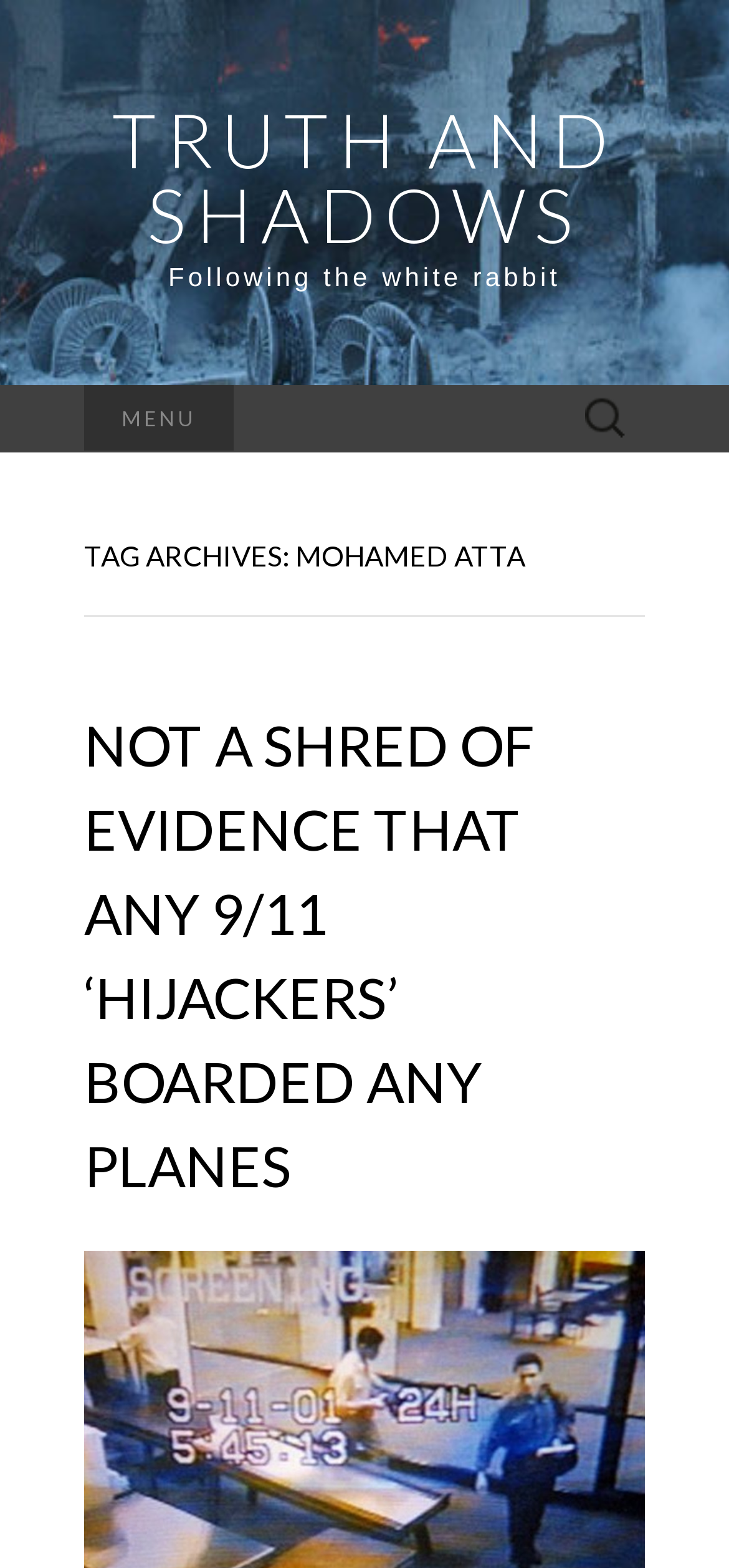From the webpage screenshot, predict the bounding box of the UI element that matches this description: "Truth and Shadows".

[0.154, 0.061, 0.846, 0.166]